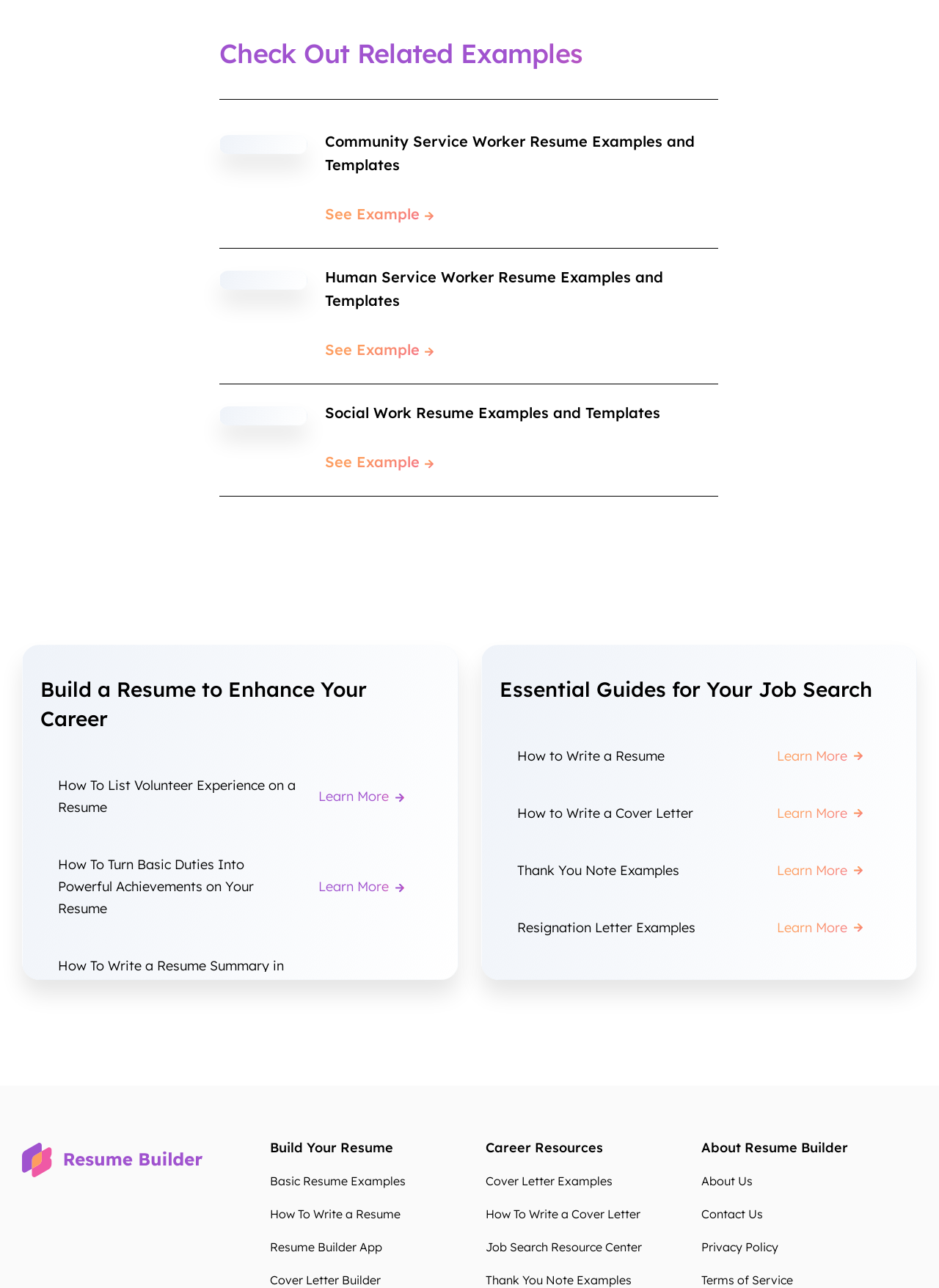Determine the bounding box coordinates of the UI element described below. Use the format (top-left x, top-left y, bottom-right x, bottom-right y) with floating point numbers between 0 and 1: Thank You Note Examples

[0.517, 0.988, 0.673, 1.0]